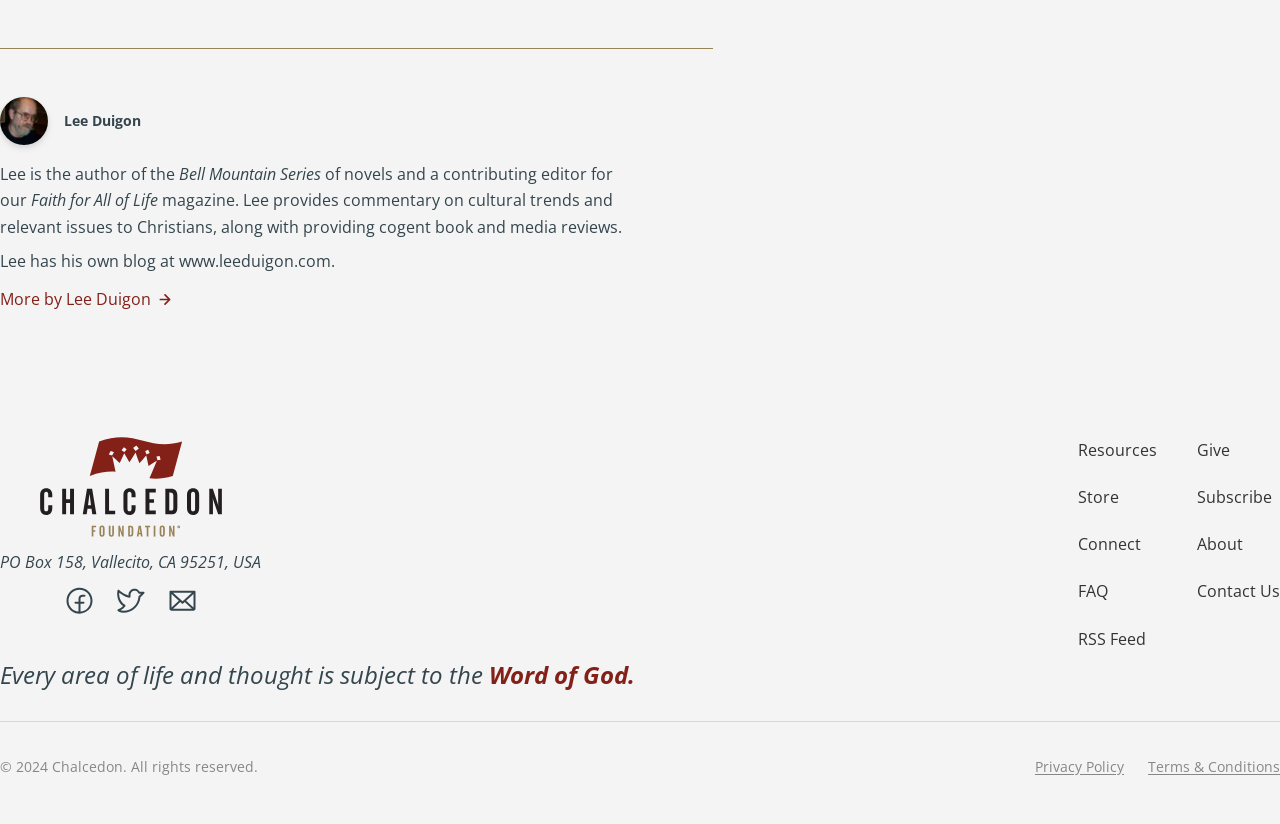Please specify the bounding box coordinates of the area that should be clicked to accomplish the following instruction: "Follow on Facebook". The coordinates should consist of four float numbers between 0 and 1, i.e., [left, top, right, bottom].

[0.051, 0.713, 0.072, 0.745]